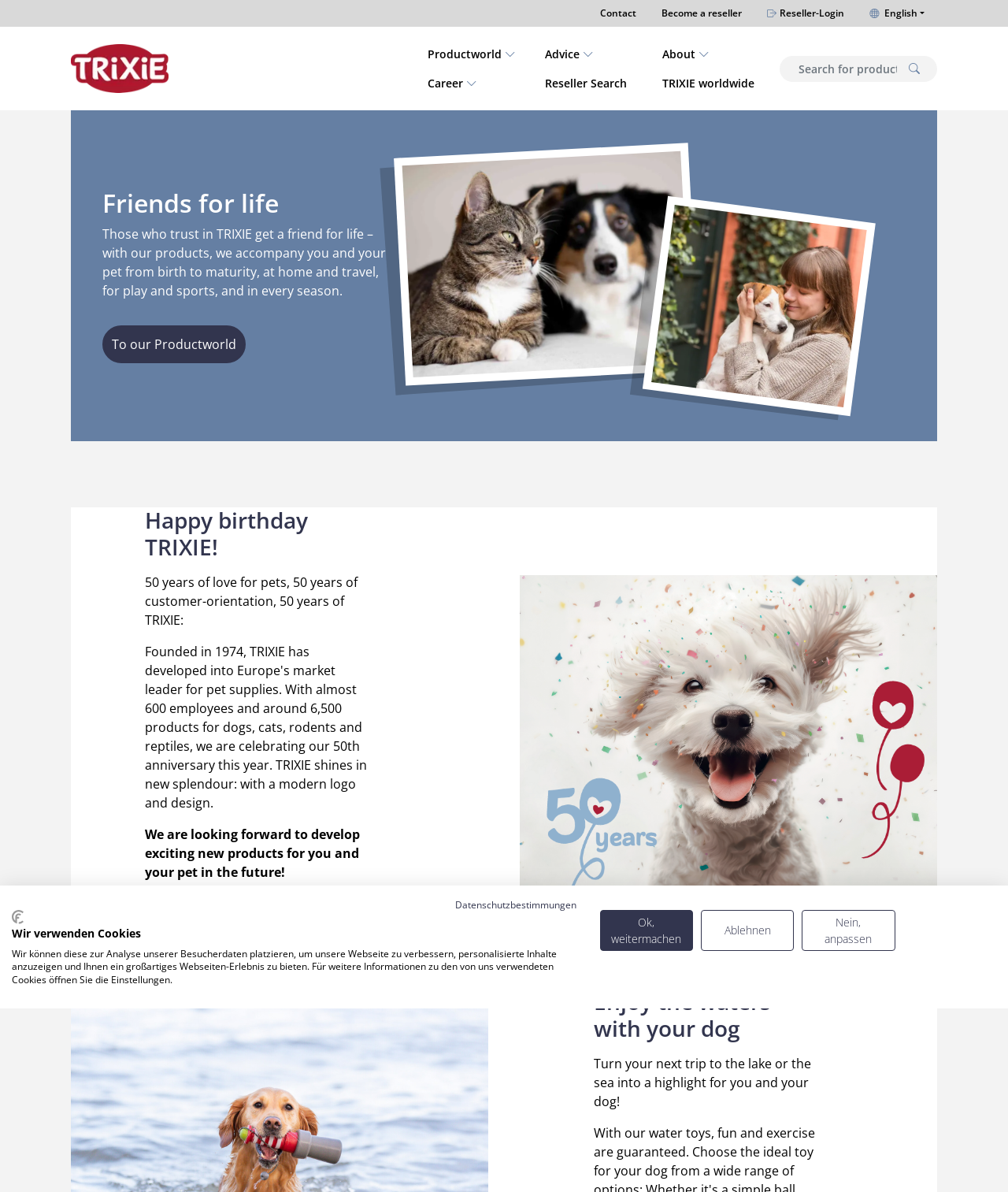Explain in detail what you observe on this webpage.

The webpage is a wholesale platform for pet supplies, snacks, and more, operated by TRIXIE Heimtierbedarf. At the top, there are several links, including "Contact", "Become a reseller", and "Reseller-Login", aligned horizontally. To the left of these links, the TRIXIE Brand Logo is displayed. Below the links, there are more navigation options, including "Productworld", "Advice", "About", "Career", and "Reseller Search", arranged in two rows.

On the right side of the page, there is a search bar with a textbox and a button. Below the search bar, there is a heading "Friends for life" followed by a paragraph of text describing the company's mission. A link "To our Productworld" is placed below the text.

The page features three images: one showing a cat and a dog, another showing a dog and a person, and a third one with a celebratory theme, marking TRIXIE's 50th anniversary. The anniversary image is accompanied by a heading "Happy birthday TRIXIE!" and two paragraphs of text describing the company's history and future plans. There are also two buttons, "Birthday video" and "Relaunch video", placed below the text.

Further down the page, there is a heading "Enjoy the waters with your dog" followed by a paragraph of text encouraging users to take their dogs on trips to the lake or sea. At the bottom of the page, there are links to "Datenschutzbestimmungen" (data protection regulations) and "CookieFirst logo", as well as a section about cookie usage, with three buttons to manage cookie settings.